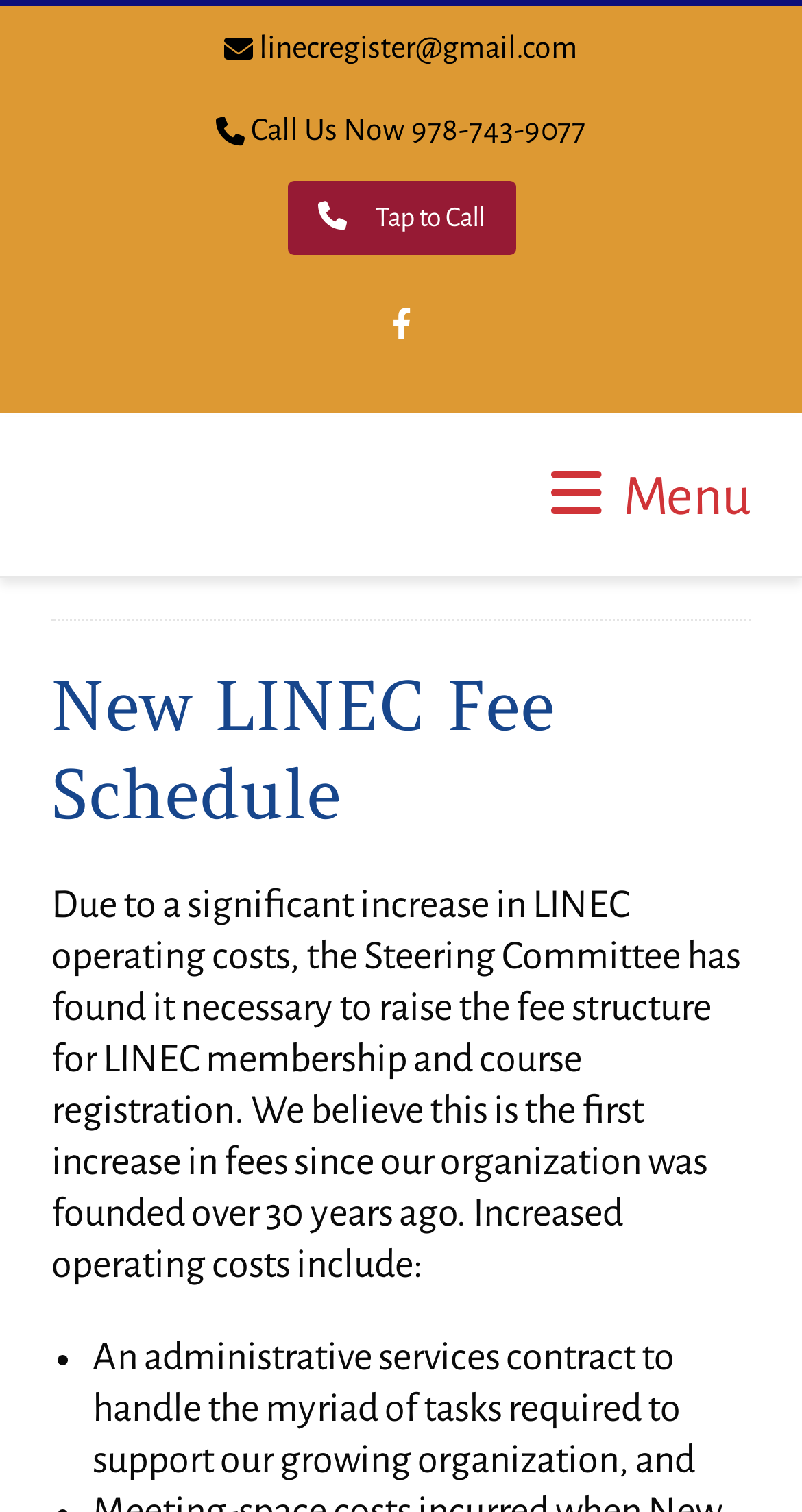Identify the bounding box coordinates for the UI element described as: "серт". The coordinates should be provided as four floats between 0 and 1: [left, top, right, bottom].

None